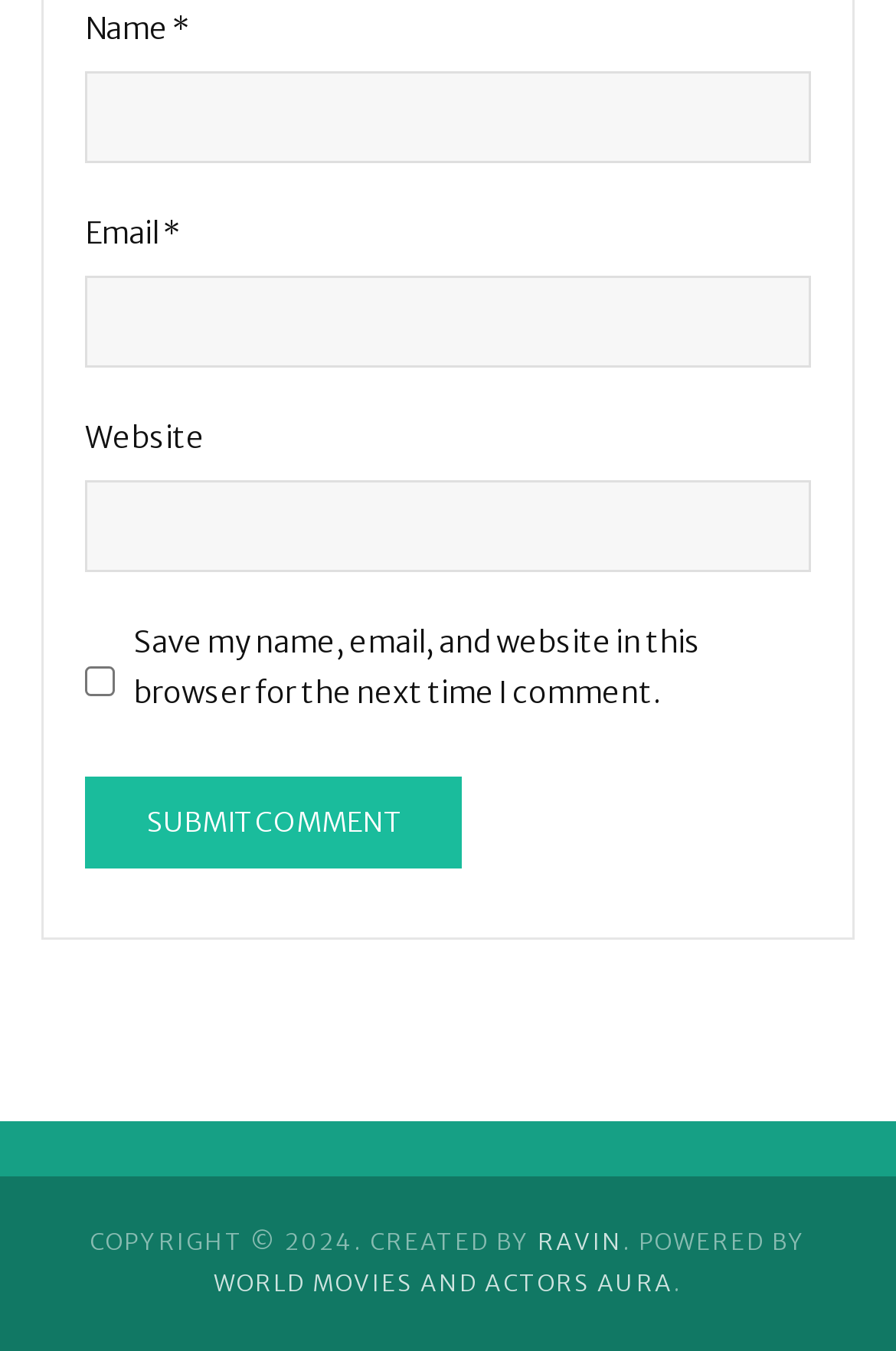What is the text of the submit button?
Based on the image content, provide your answer in one word or a short phrase.

SUBMIT COMMENT